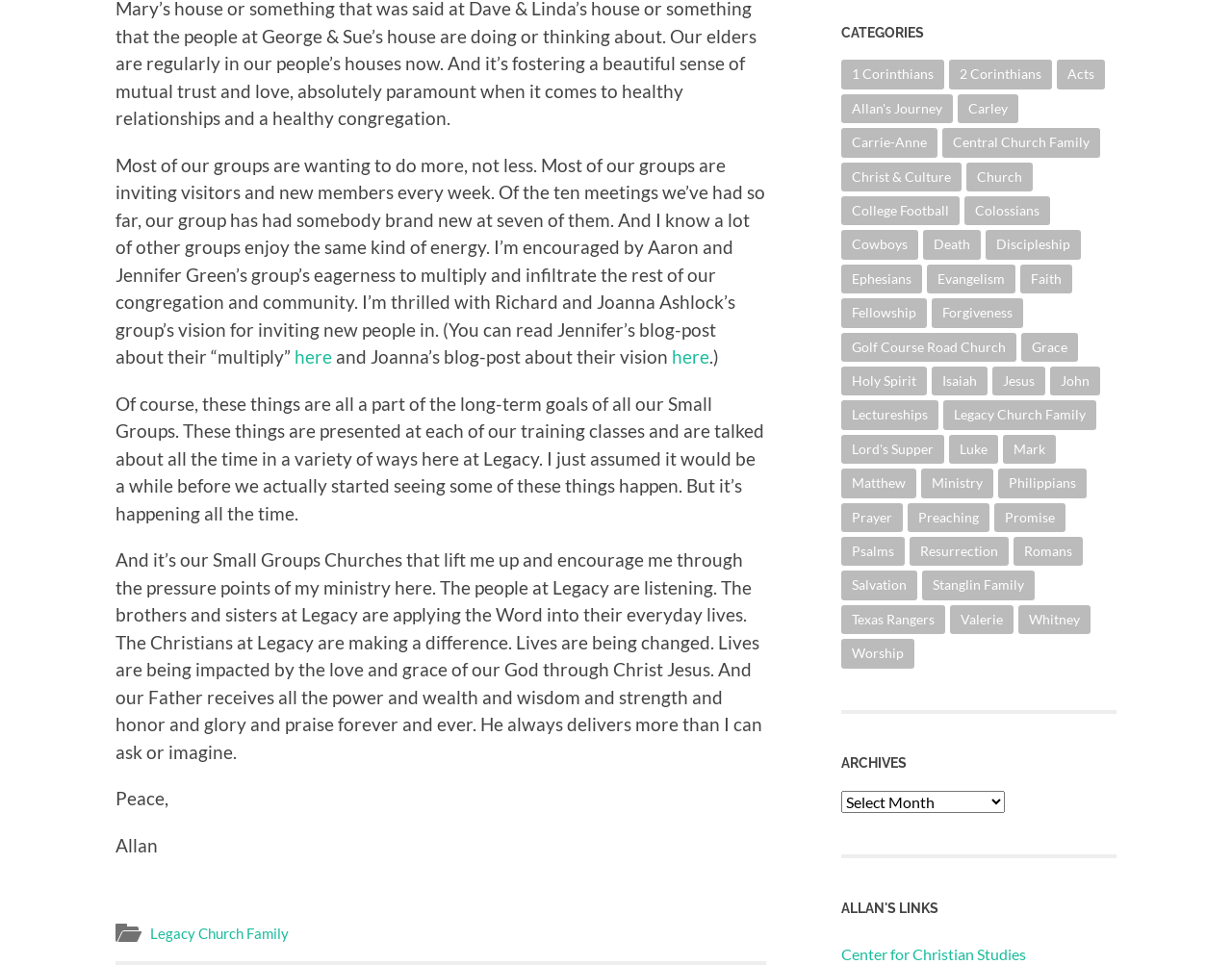Determine the bounding box coordinates of the region that needs to be clicked to achieve the task: "click the 'here' link to read Jennifer's blog post".

[0.239, 0.358, 0.27, 0.381]